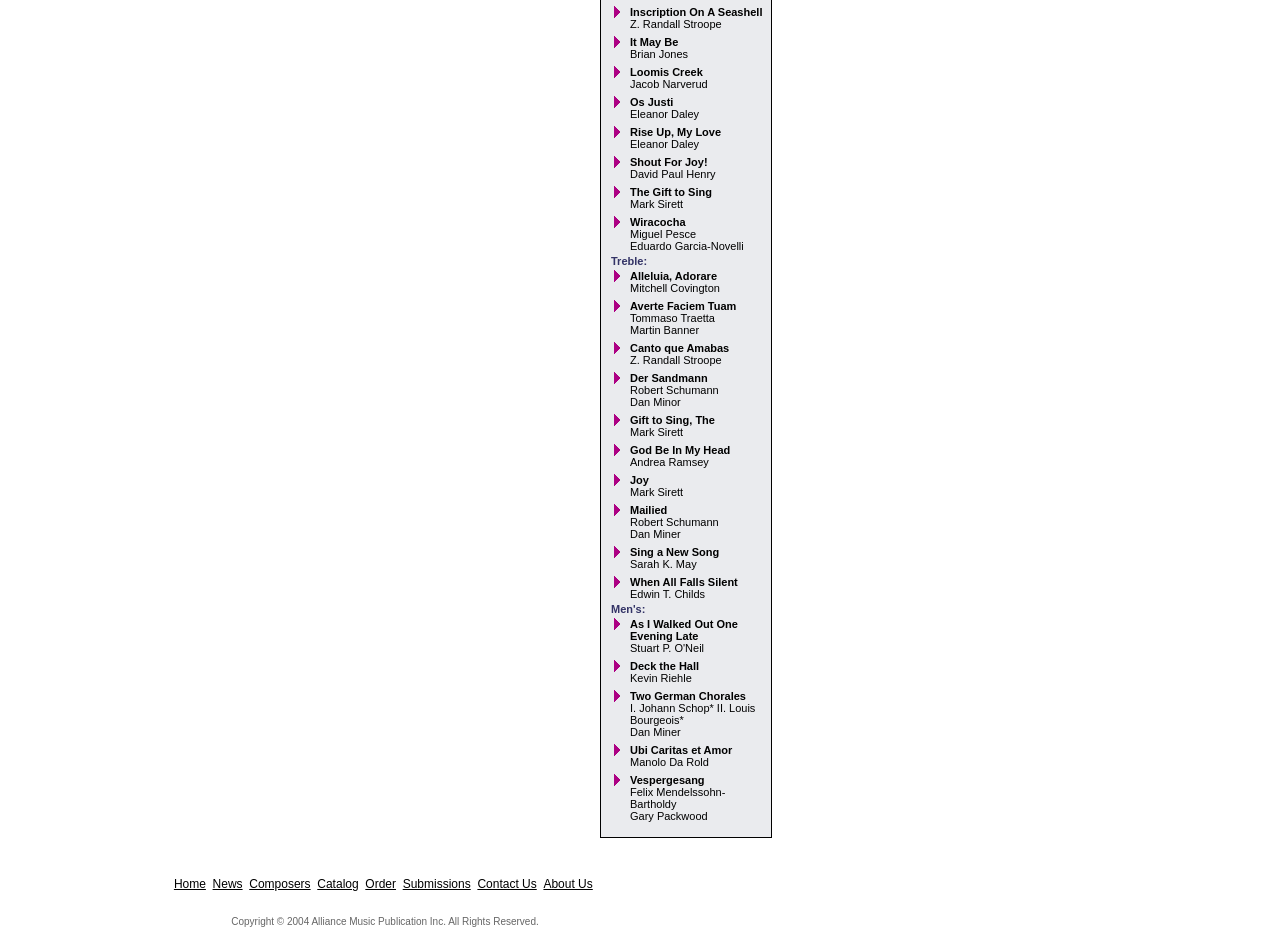Determine the bounding box coordinates of the UI element described by: "parent_node: By Cole Harris".

None